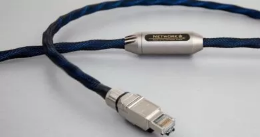Provide a one-word or brief phrase answer to the question:
What is the purpose of pairwise shielding?

Minimize signal loss